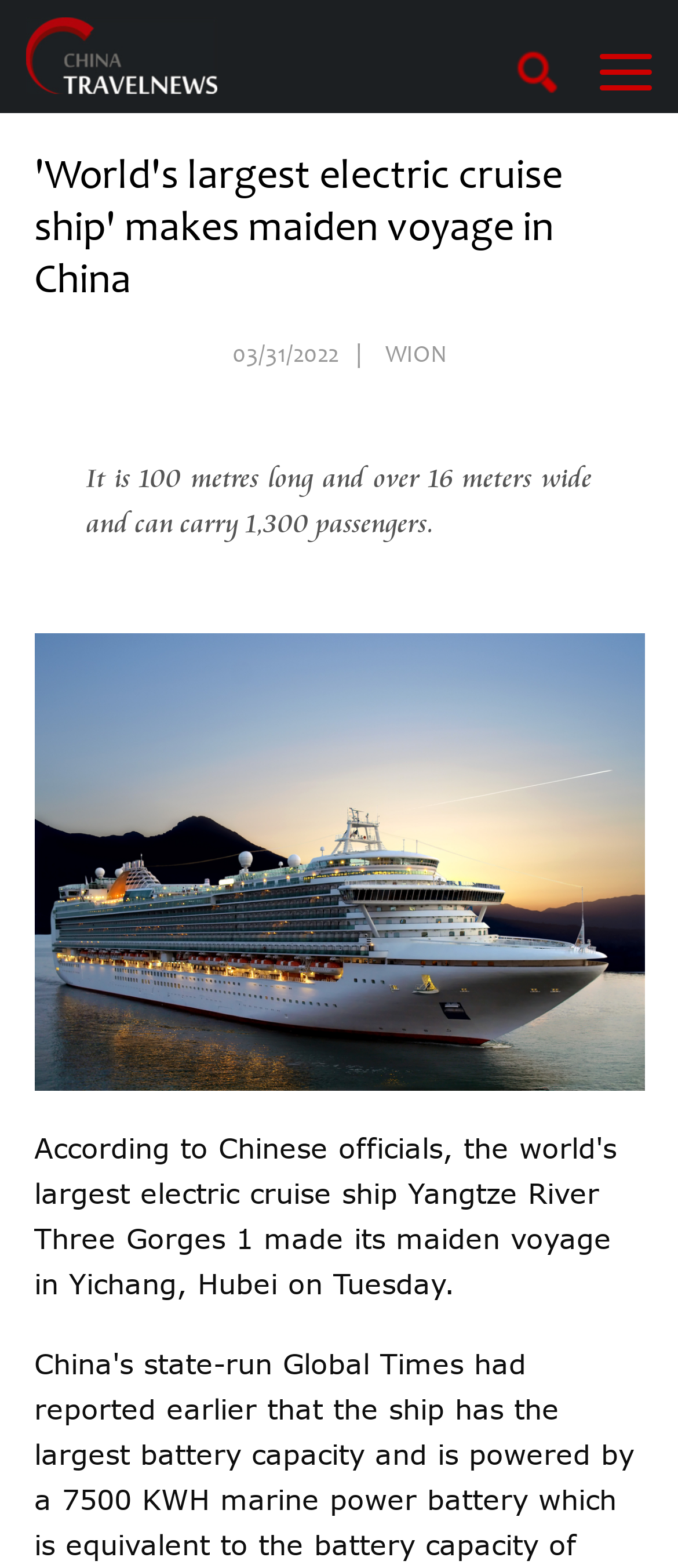Based on the image, provide a detailed and complete answer to the question: 
What is the width of the cruise ship?

The width of the cruise ship can be found in the text description 'It is 100 metres long and over 16 meters wide and can carry 1,300 passengers.' which is located below the heading and above the date.